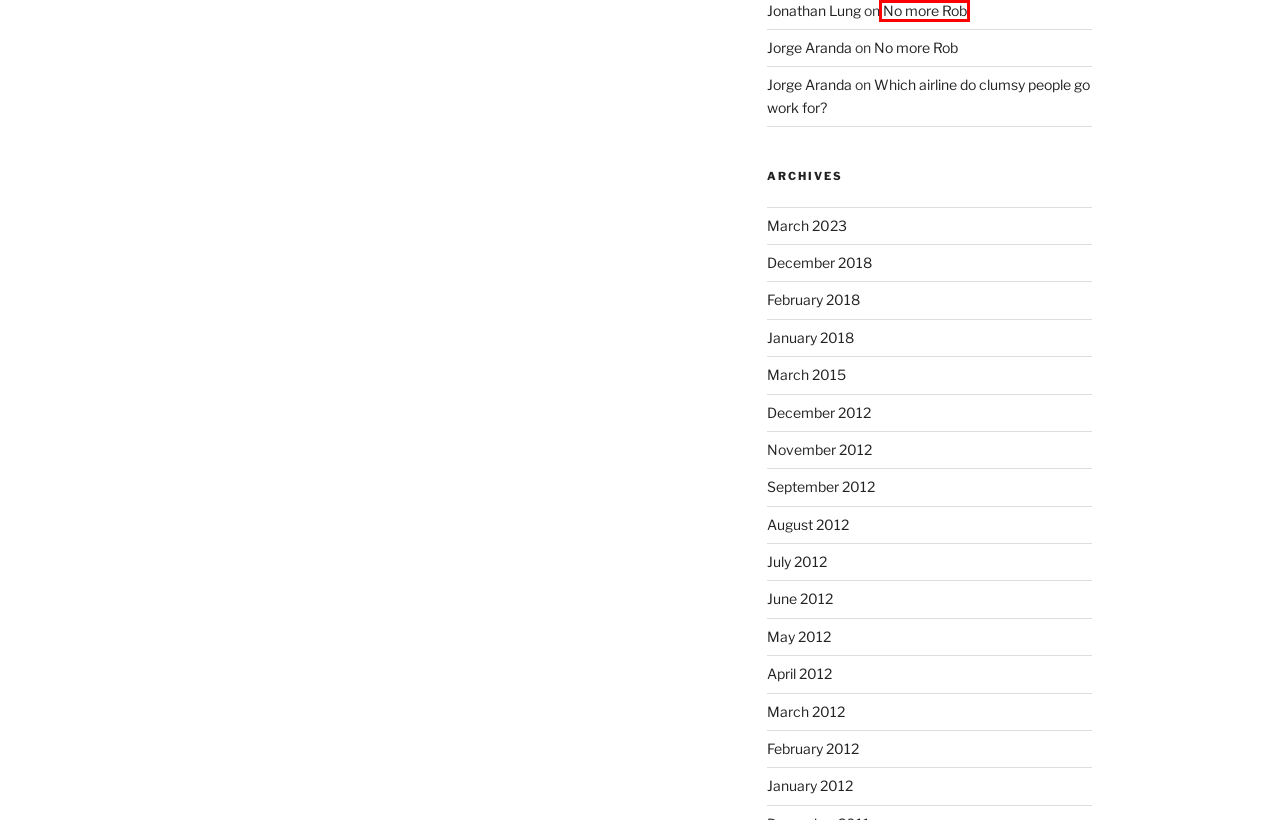A screenshot of a webpage is given, marked with a red bounding box around a UI element. Please select the most appropriate webpage description that fits the new page after clicking the highlighted element. Here are the candidates:
A. No more Rob - Debeakered
B. January 2018 - Debeakered
C. December 2018 - Debeakered
D. November 2012 - Debeakered
E. February 2018 - Debeakered
F. March 2023 - Debeakered
G. August 2012 - Debeakered
H. April 2012 - Debeakered

A